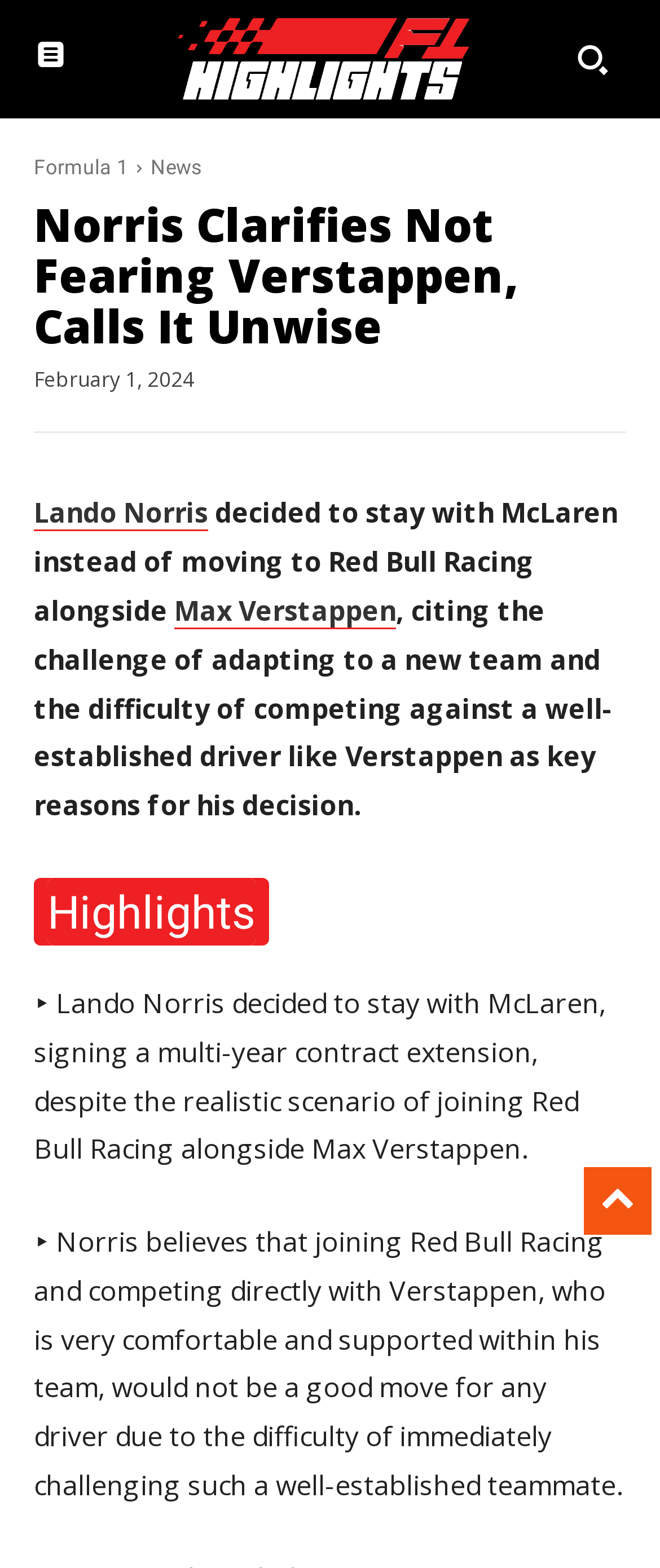Offer a meticulous caption that includes all visible features of the webpage.

The webpage is about a news article discussing Lando Norris' decision to stay with McLaren instead of joining Red Bull Racing alongside Max Verstappen. 

At the top left of the page, there is a small image, and next to it, a logo link is positioned. On the top right, another small image is located. Below the logo, there are two links, "Formula 1" and "News", placed side by side. 

The main content of the webpage starts with a heading that reads "Norris Clarifies Not Fearing Verstappen, Calls It Unwise". Below the heading, there is a time element showing the date "February 1, 2024". 

A link to "Lando Norris" is positioned below the time element, followed by a paragraph of text that explains Norris' decision to stay with McLaren, citing the challenge of adapting to a new team and competing against Verstappen as key reasons. Within this paragraph, there is a link to "Max Verstappen". 

Below this paragraph, there is another heading that reads "Highlights". Under this heading, there are two blocks of text that summarize the main points of the article. The first block explains that Norris decided to stay with McLaren, signing a multi-year contract extension, despite the possibility of joining Red Bull Racing. The second block quotes Norris as saying that joining Red Bull Racing and competing directly with Verstappen would not be a good move for any driver due to the difficulty of challenging such a well-established teammate.